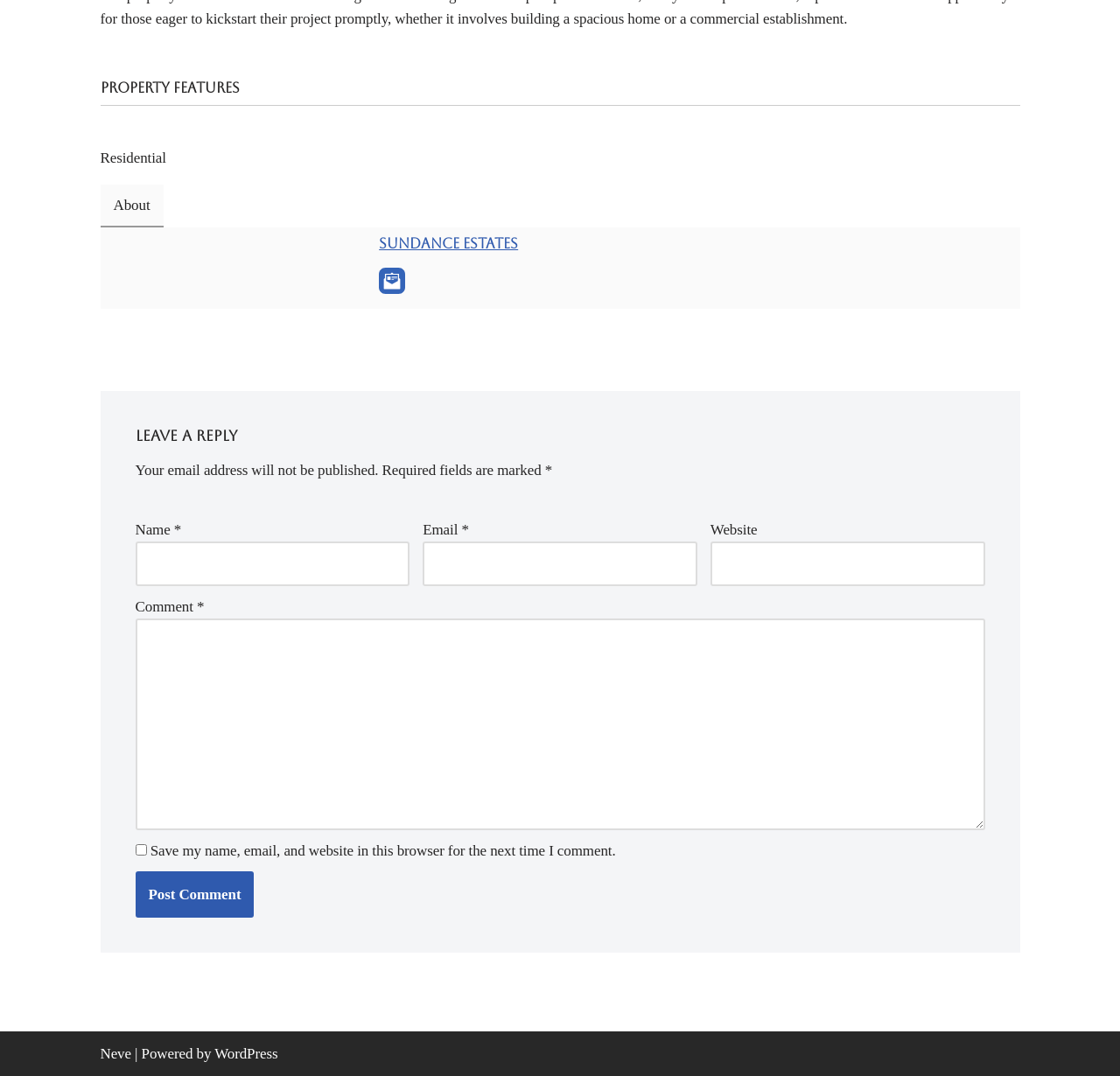From the element description Sundance Estates, predict the bounding box coordinates of the UI element. The coordinates must be specified in the format (top-left x, top-left y, bottom-right x, bottom-right y) and should be within the 0 to 1 range.

[0.338, 0.219, 0.463, 0.234]